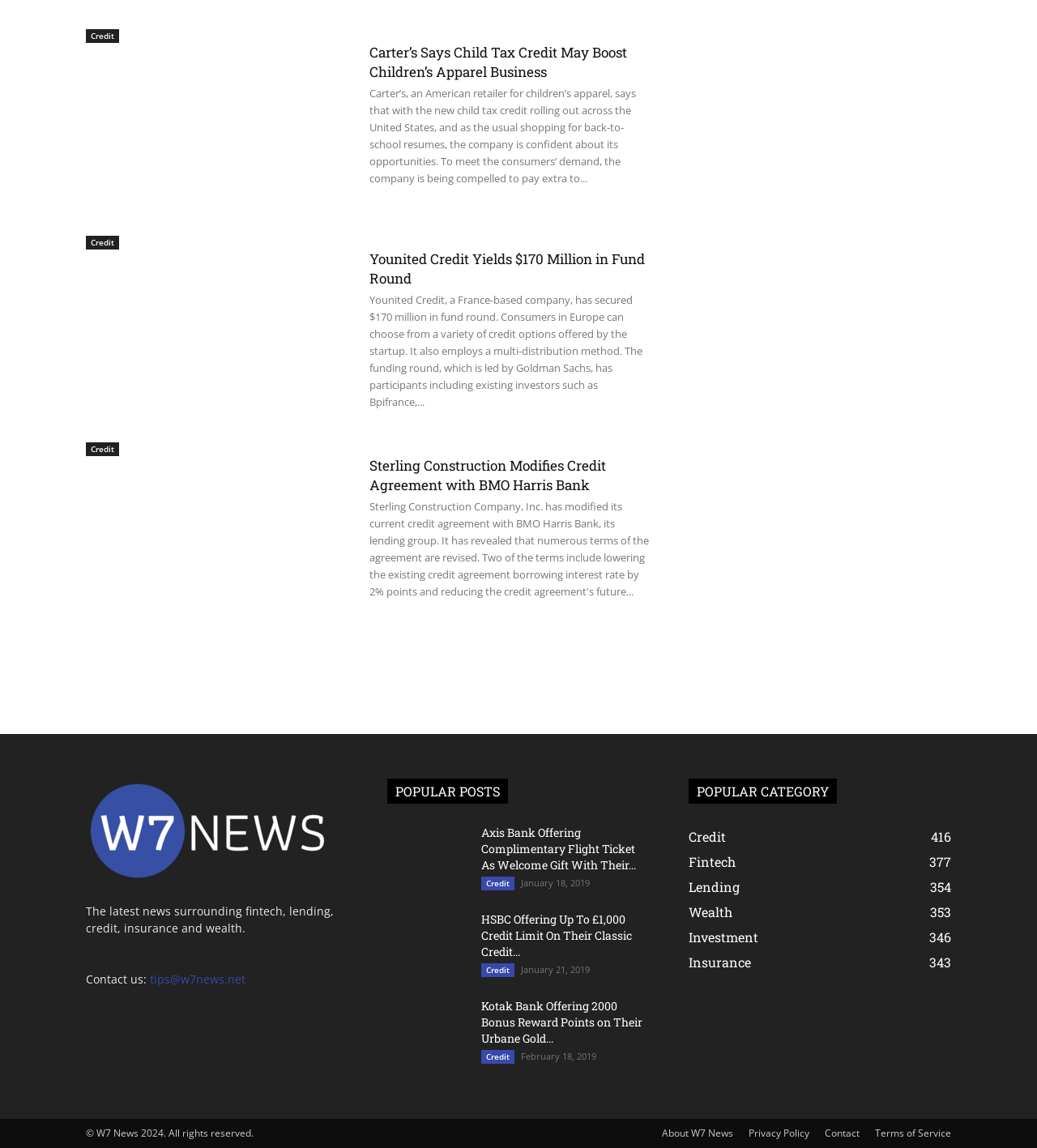Find the bounding box coordinates of the element to click in order to complete the given instruction: "Check popular posts."

[0.373, 0.678, 0.627, 0.7]